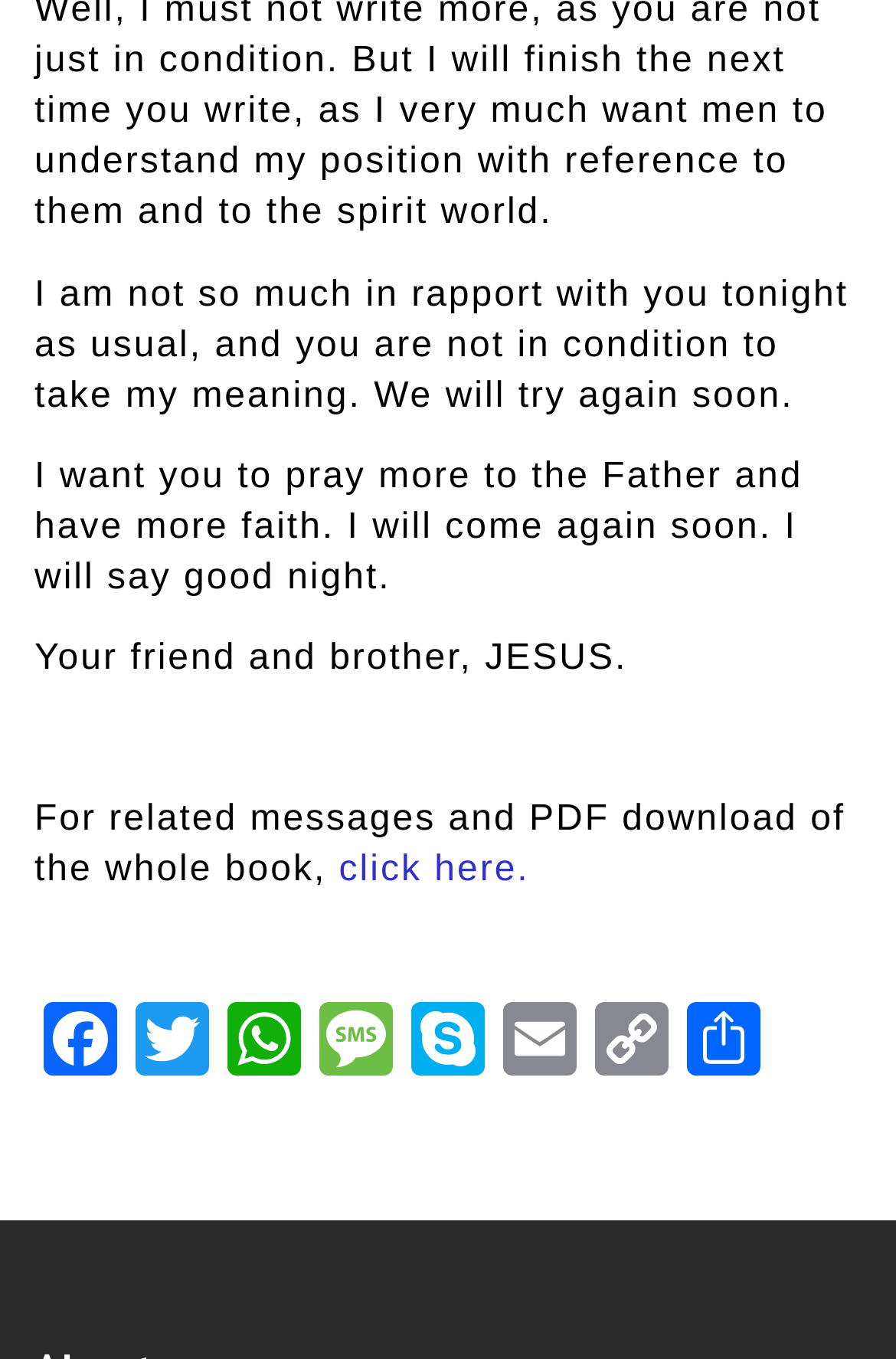Can you specify the bounding box coordinates of the area that needs to be clicked to fulfill the following instruction: "share on Facebook"?

[0.038, 0.737, 0.141, 0.803]